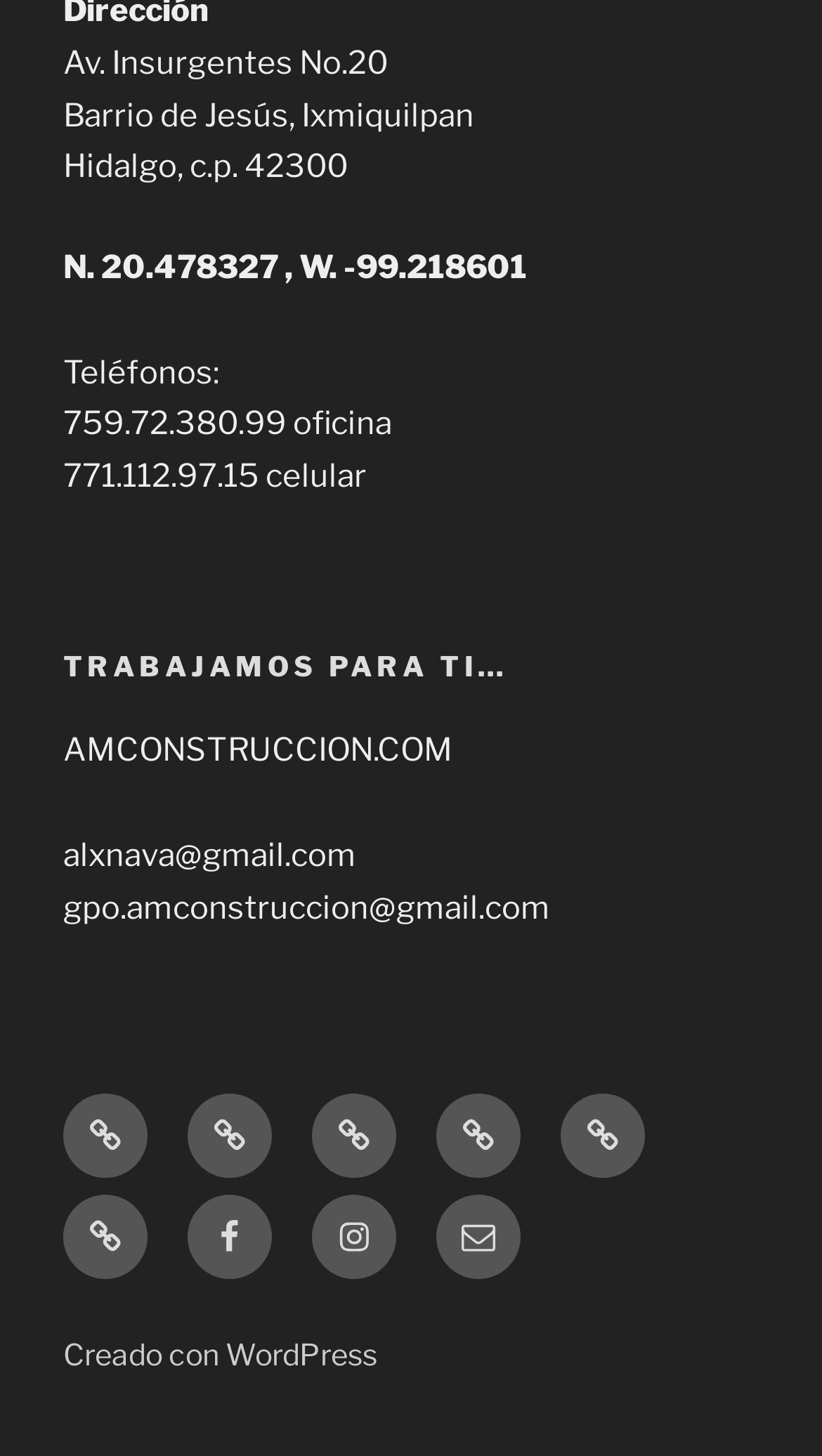Please provide the bounding box coordinates in the format (top-left x, top-left y, bottom-right x, bottom-right y). Remember, all values are floating point numbers between 0 and 1. What is the bounding box coordinate of the region described as: Creado con WordPress

[0.077, 0.918, 0.459, 0.942]